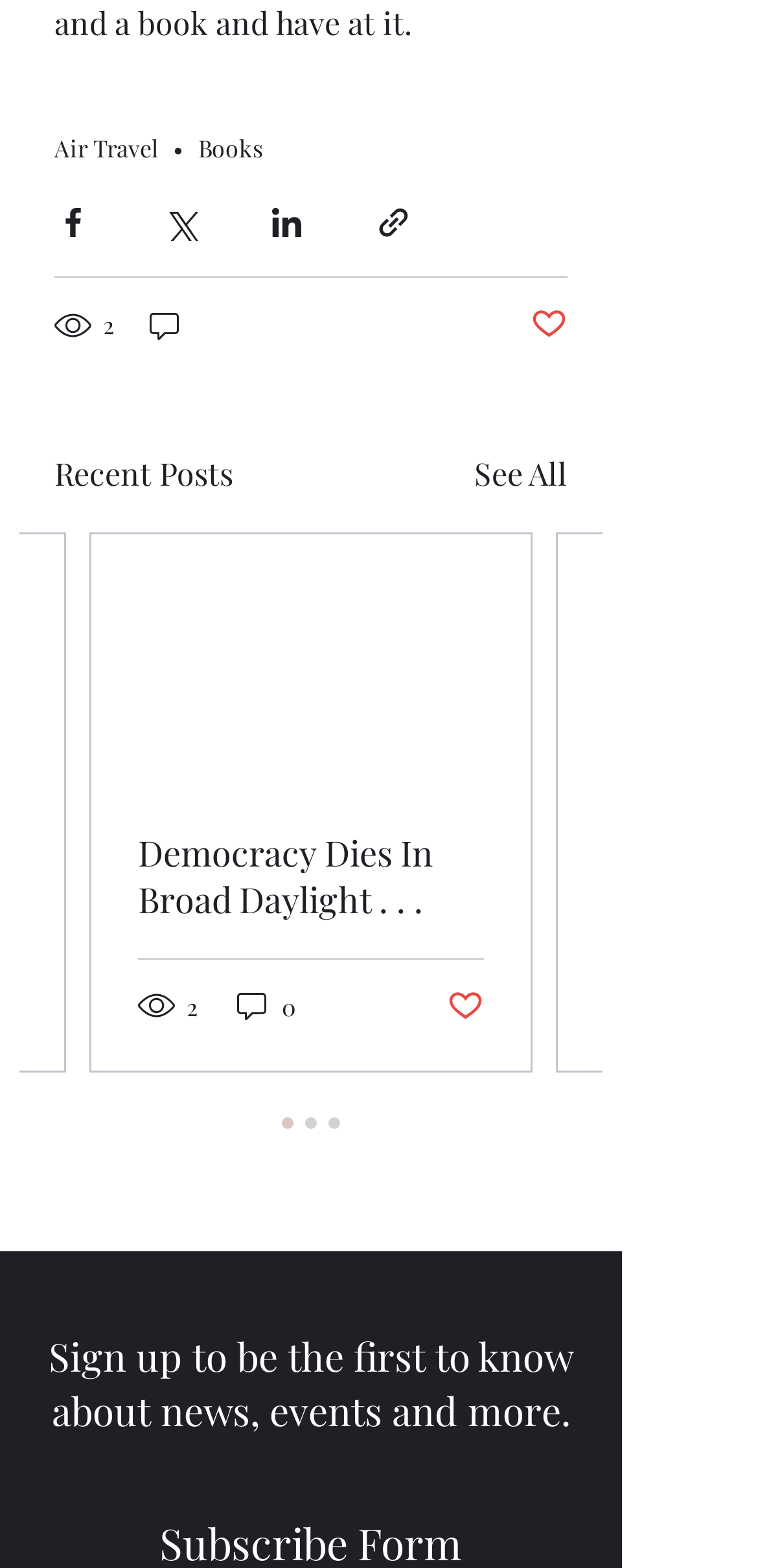Please answer the following question using a single word or phrase: How many social media sharing options are available?

4